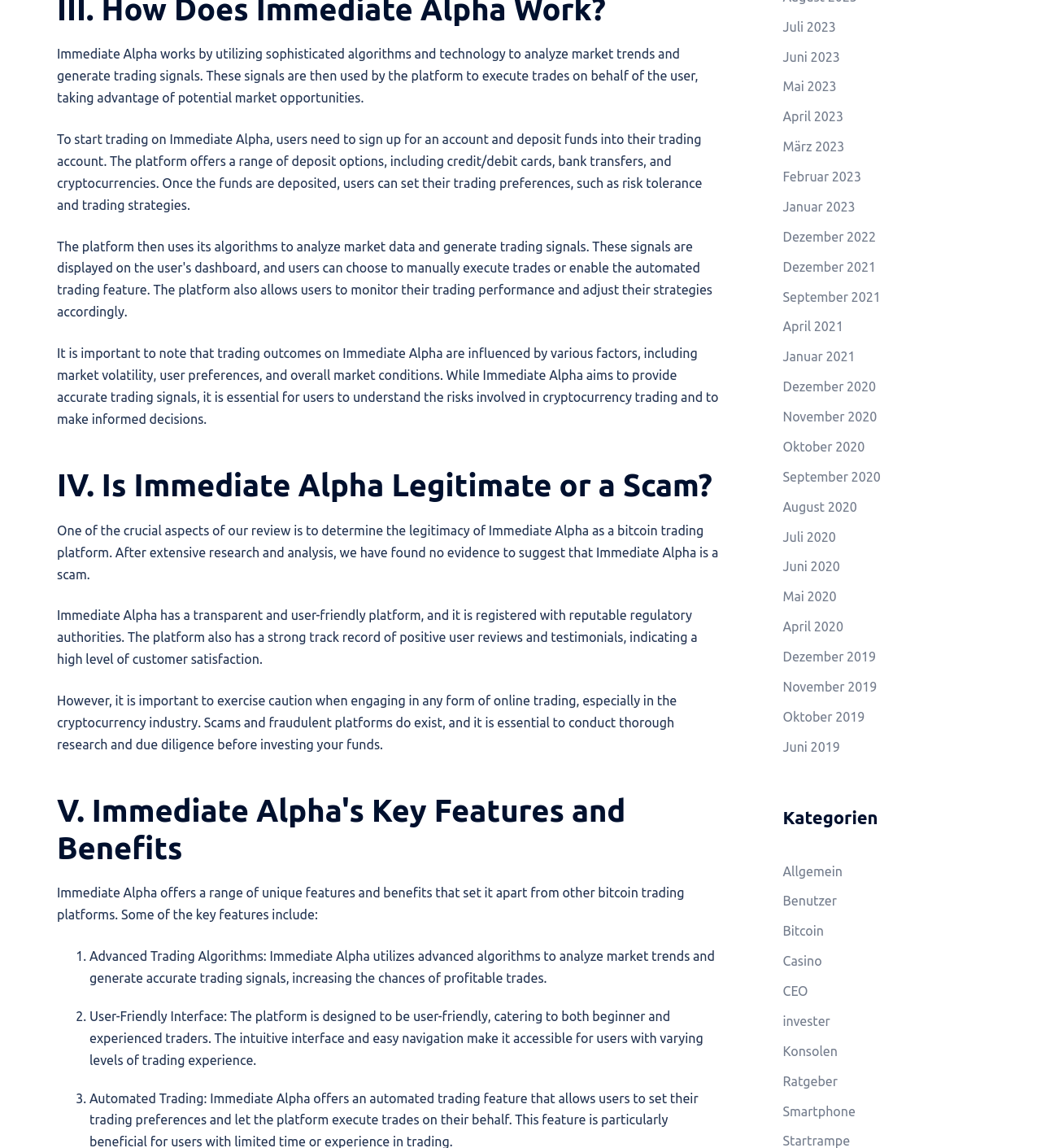Determine the bounding box coordinates for the HTML element mentioned in the following description: "Allgemein". The coordinates should be a list of four floats ranging from 0 to 1, represented as [left, top, right, bottom].

[0.752, 0.752, 0.809, 0.765]